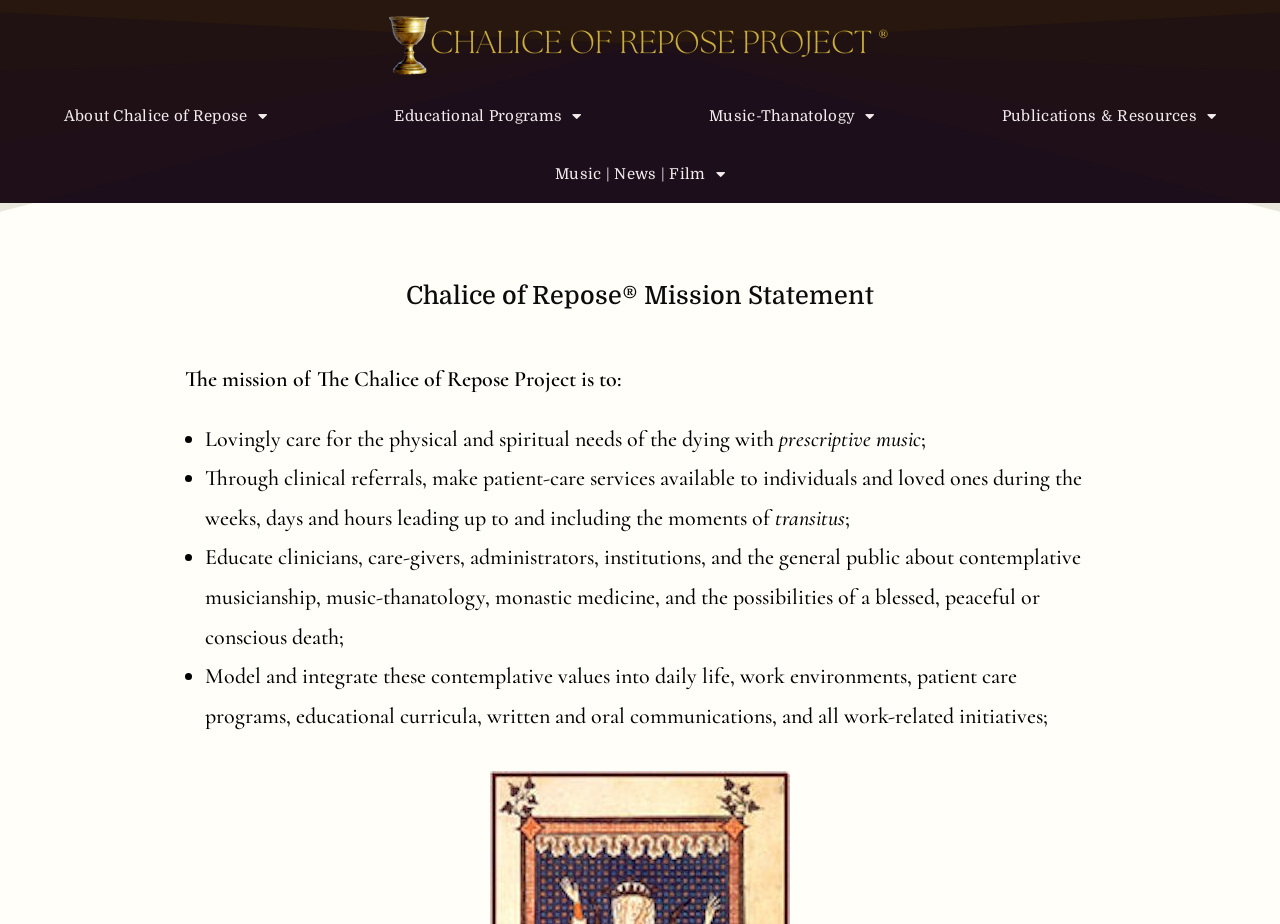What is the last word of the mission statement?
Use the information from the screenshot to give a comprehensive response to the question.

The last word of the mission statement is 'initiatives', which is part of the sentence 'Model and integrate these contemplative values into daily life, work environments, patient care programs, educational curricula, written and oral communications, and all work-related initiatives;'